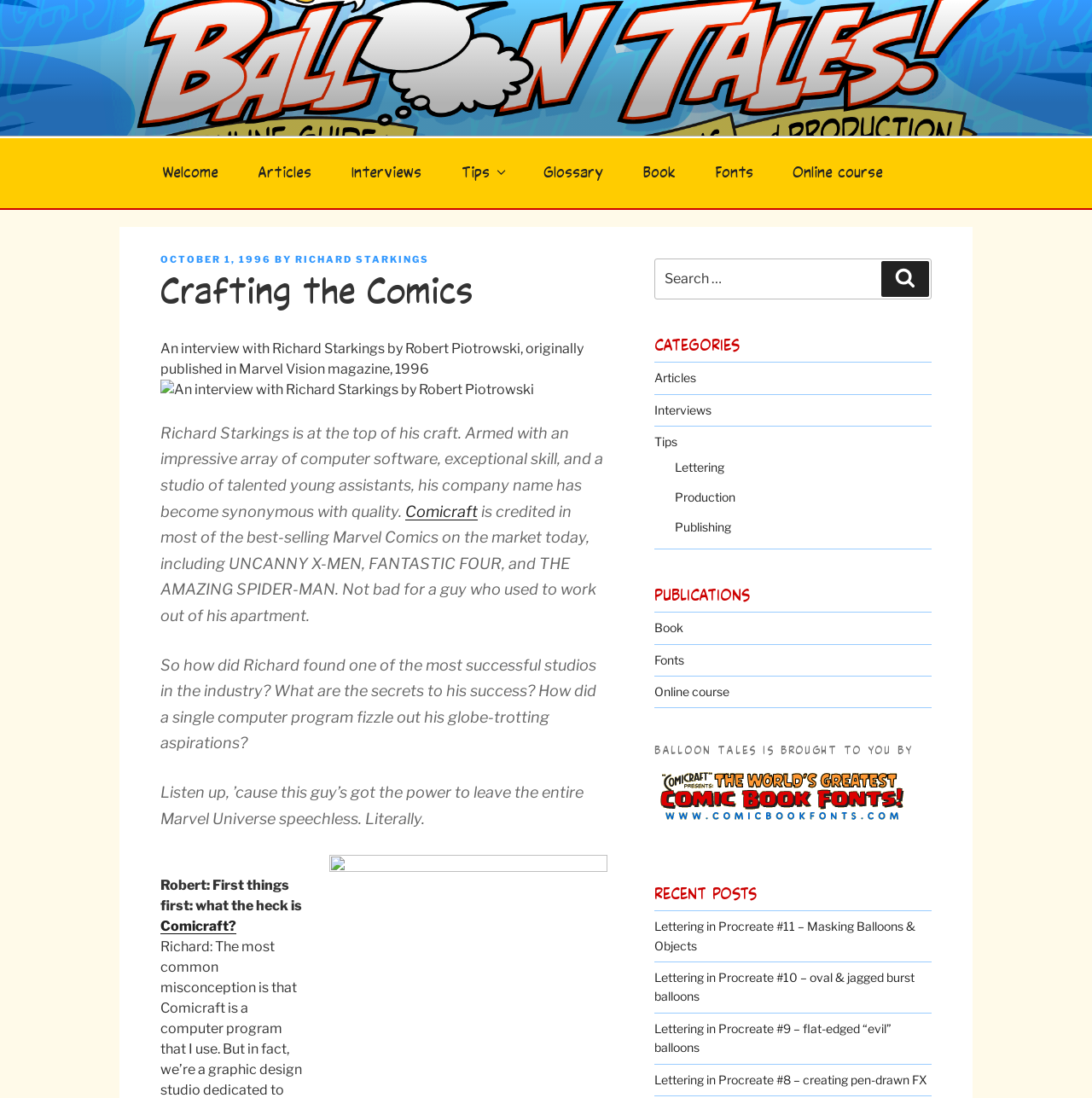Please find the bounding box coordinates of the element that you should click to achieve the following instruction: "Read the 'Comicraft' interview". The coordinates should be presented as four float numbers between 0 and 1: [left, top, right, bottom].

[0.147, 0.386, 0.552, 0.474]